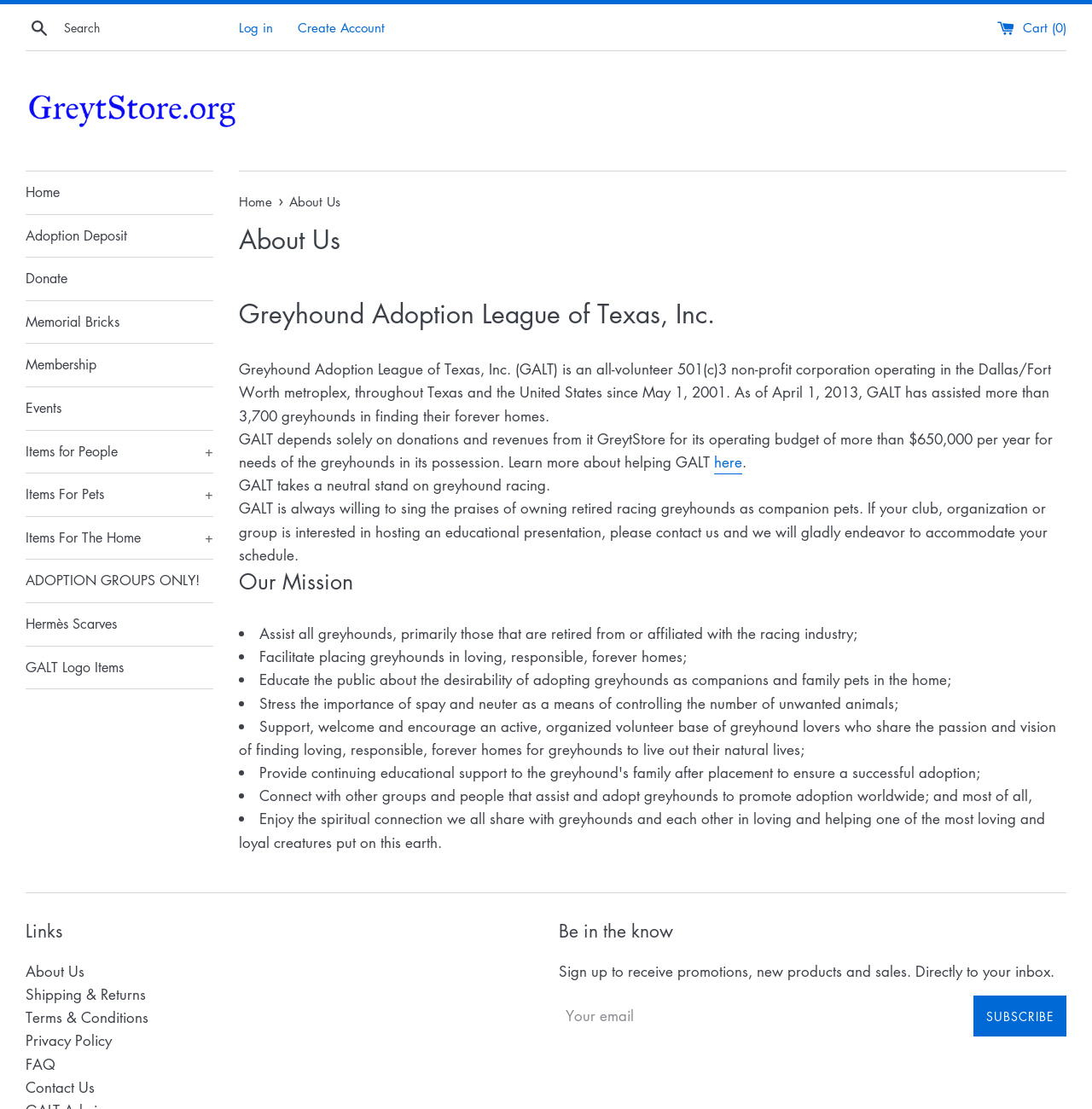Please find the bounding box coordinates of the element's region to be clicked to carry out this instruction: "Search for something".

[0.023, 0.01, 0.195, 0.04]